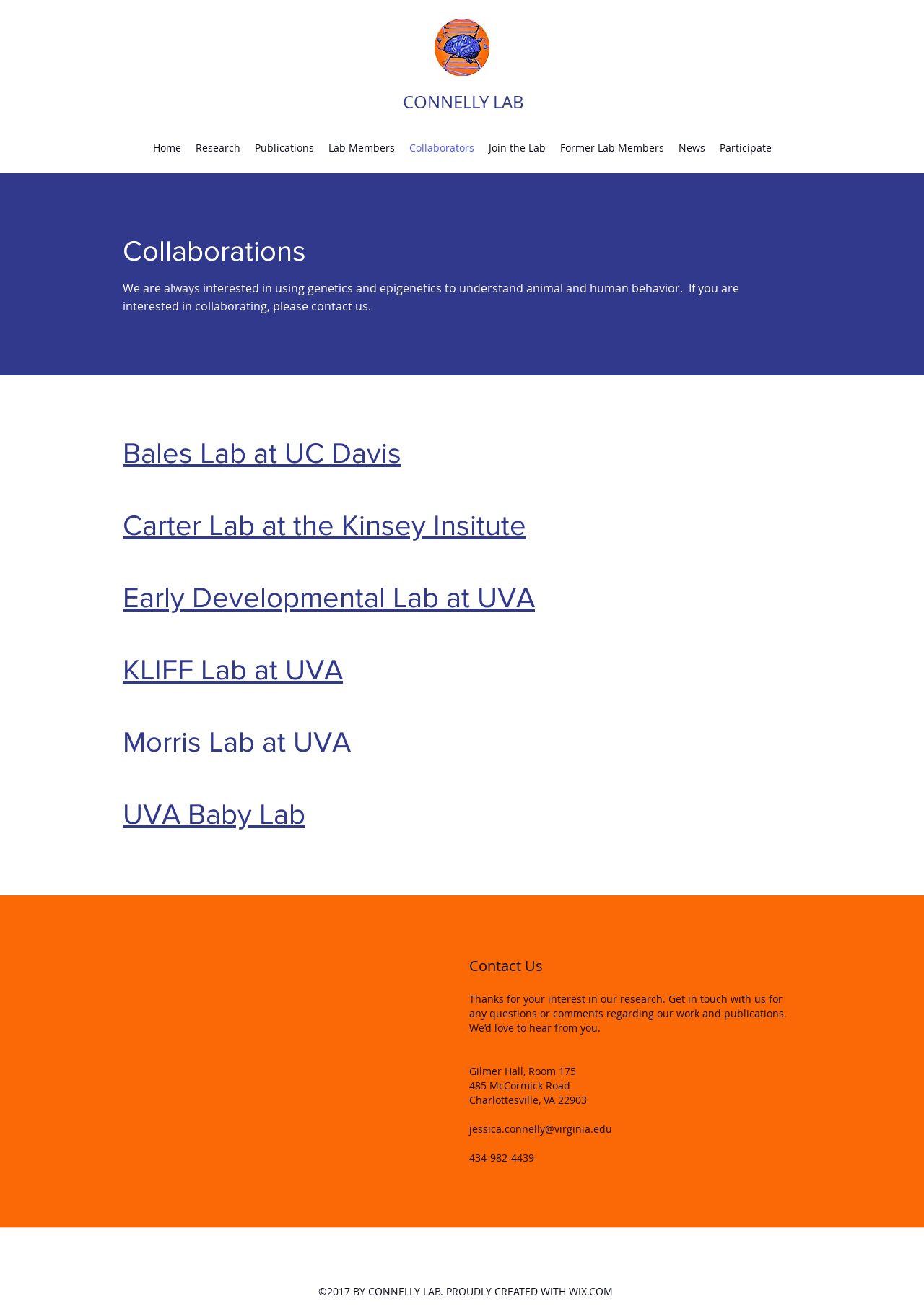Look at the image and write a detailed answer to the question: 
What is the purpose of the lab?

The purpose of the lab can be inferred from the text under the 'Collaborations' heading, which states that the lab is interested in using genetics and epigenetics to understand animal and human behavior.